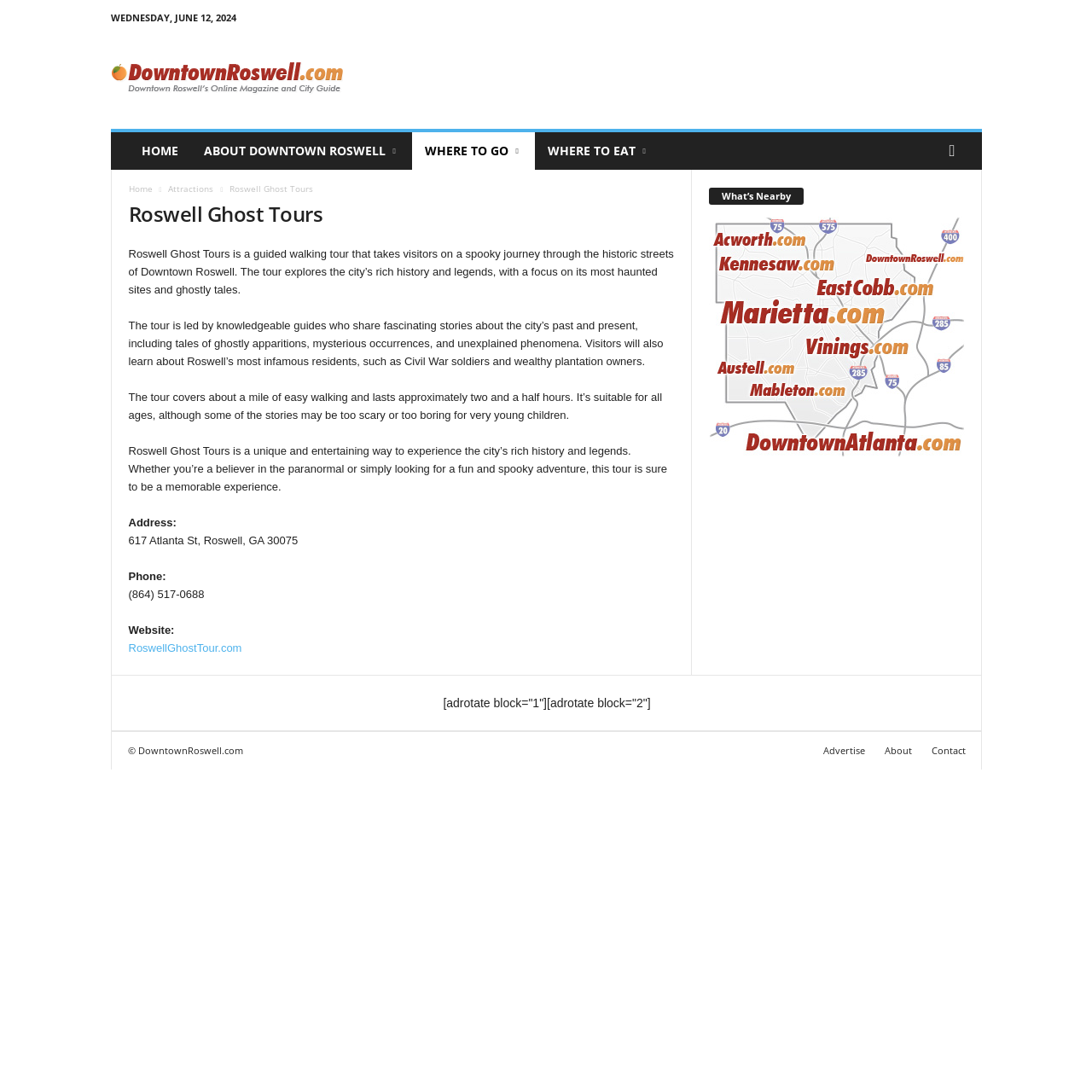Highlight the bounding box of the UI element that corresponds to this description: "Where to Eat".

[0.489, 0.121, 0.606, 0.155]